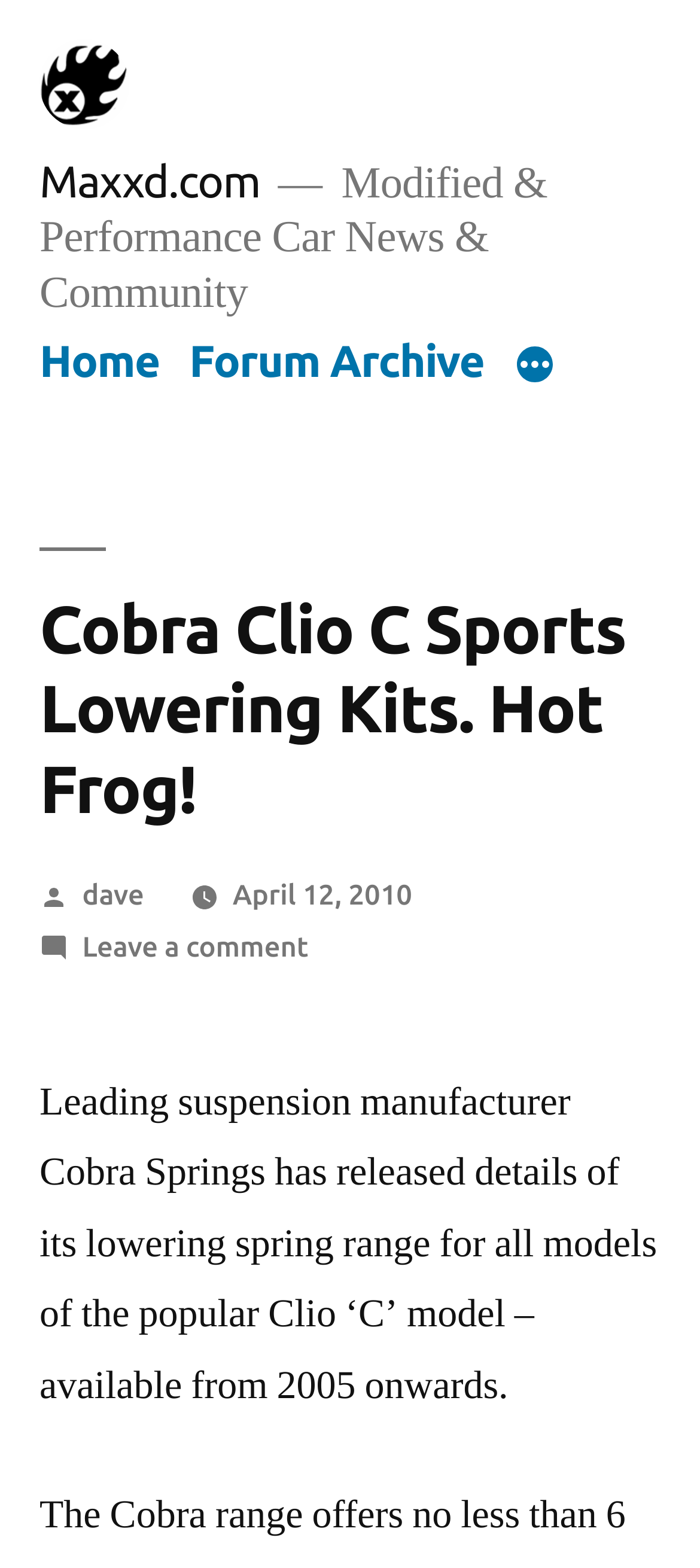Please specify the bounding box coordinates of the area that should be clicked to accomplish the following instruction: "Go to the Home page". The coordinates should consist of four float numbers between 0 and 1, i.e., [left, top, right, bottom].

[0.056, 0.214, 0.228, 0.246]